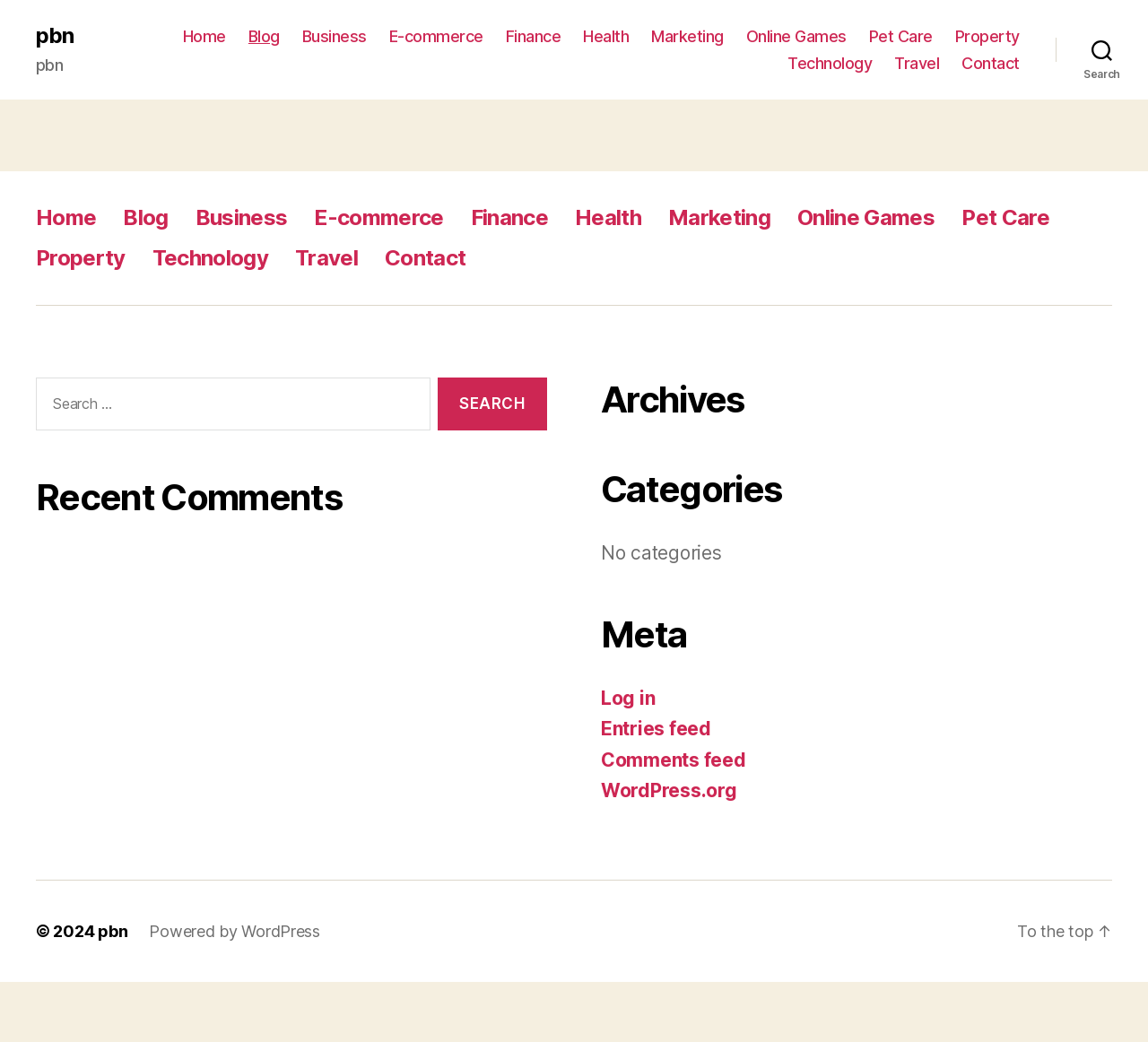Answer succinctly with a single word or phrase:
What is the function of the button at the top right corner?

Search